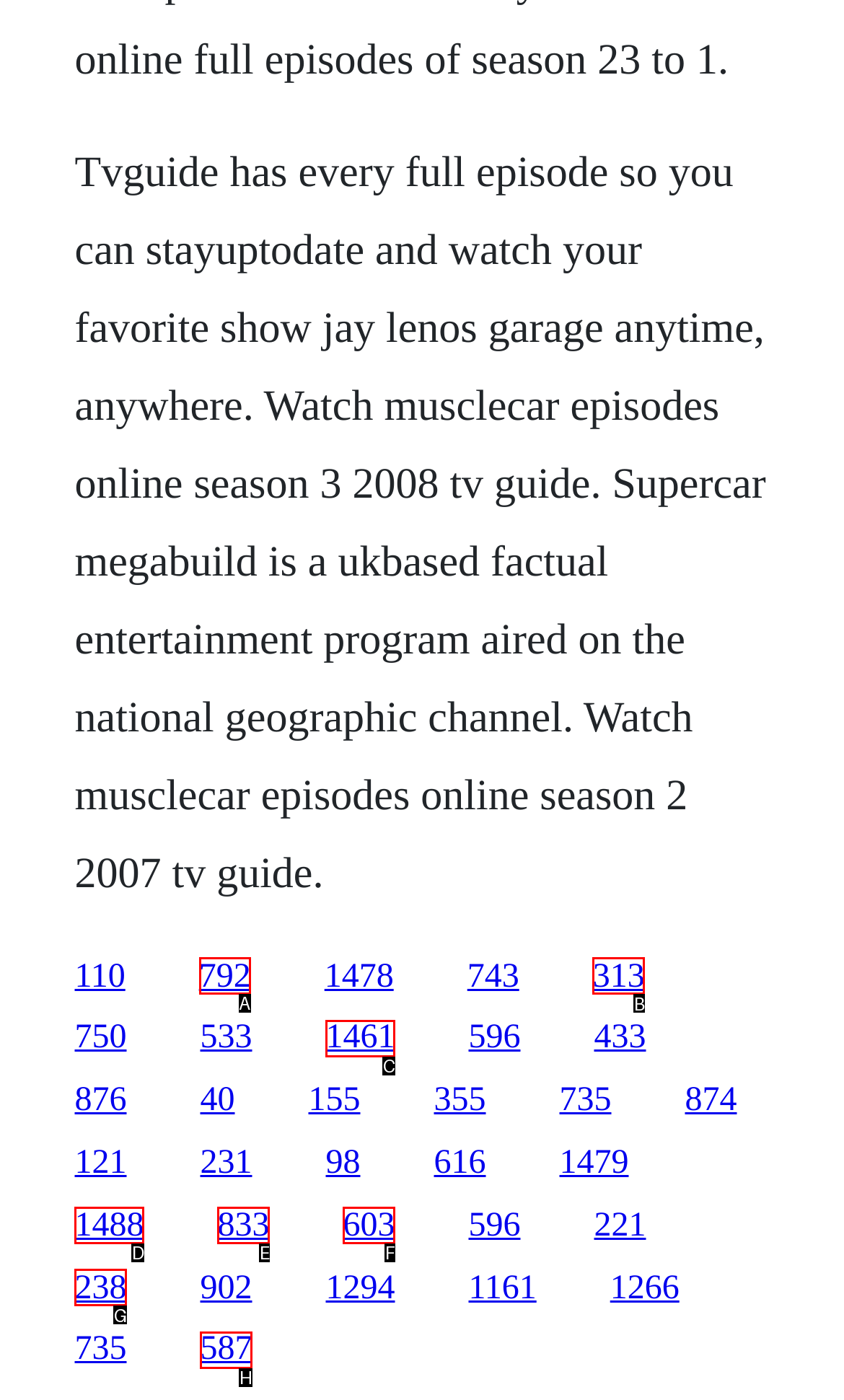Tell me which one HTML element I should click to complete the following task: Click on Fitness for Women category Answer with the option's letter from the given choices directly.

None